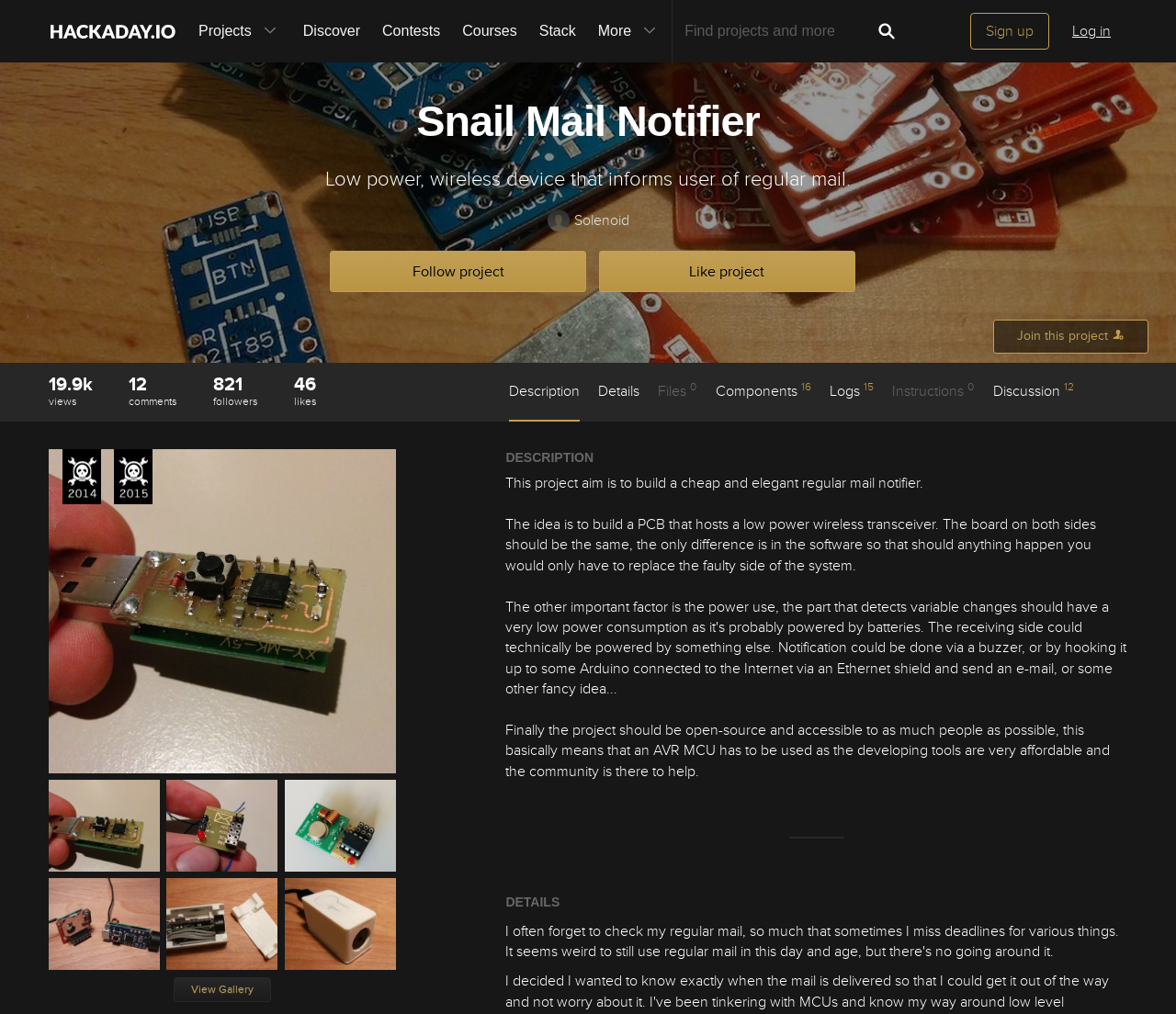Kindly determine the bounding box coordinates for the clickable area to achieve the given instruction: "Check project comments".

[0.109, 0.366, 0.15, 0.404]